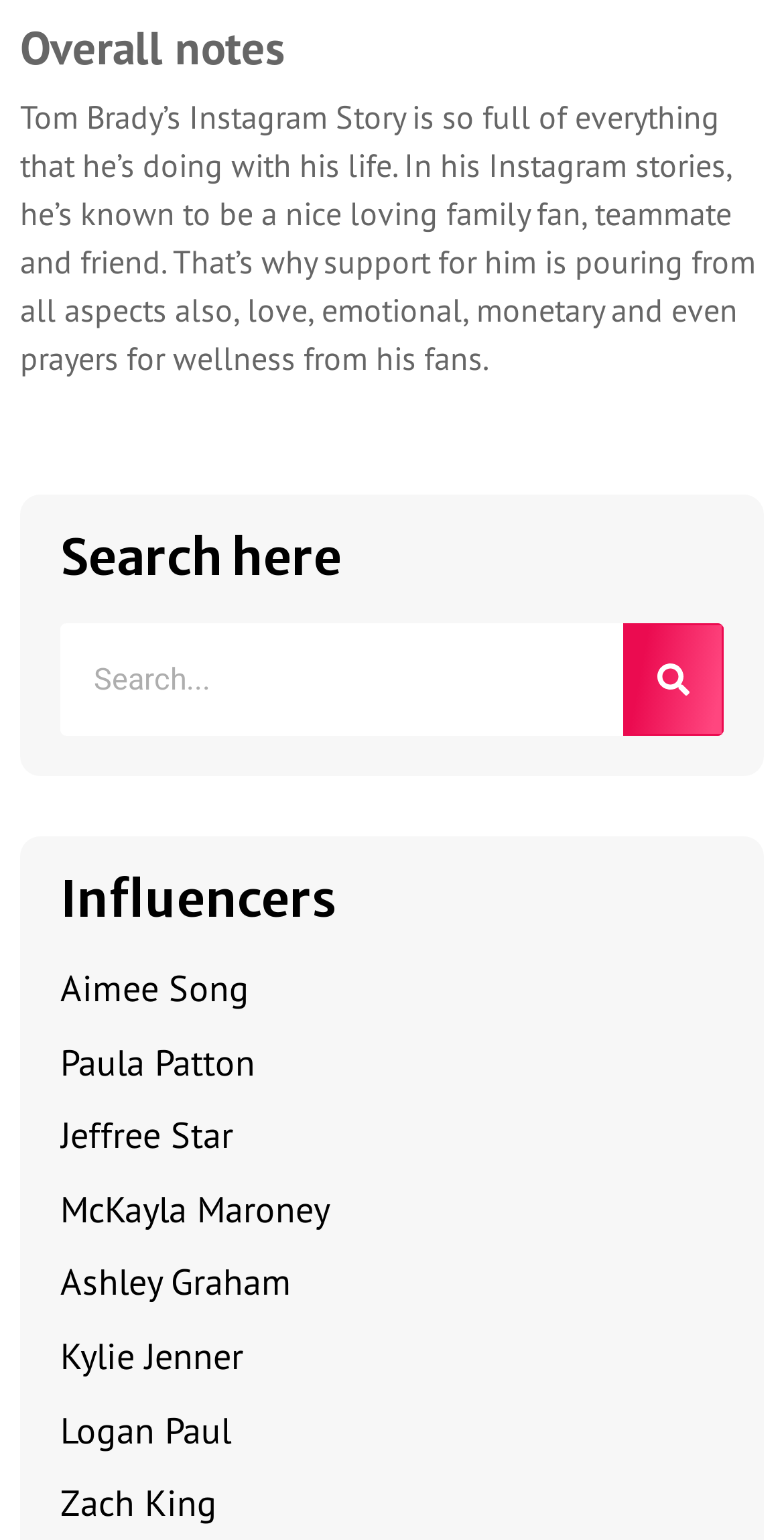Determine the bounding box coordinates for the area that needs to be clicked to fulfill this task: "Read about Aimee Song". The coordinates must be given as four float numbers between 0 and 1, i.e., [left, top, right, bottom].

[0.077, 0.627, 0.318, 0.657]